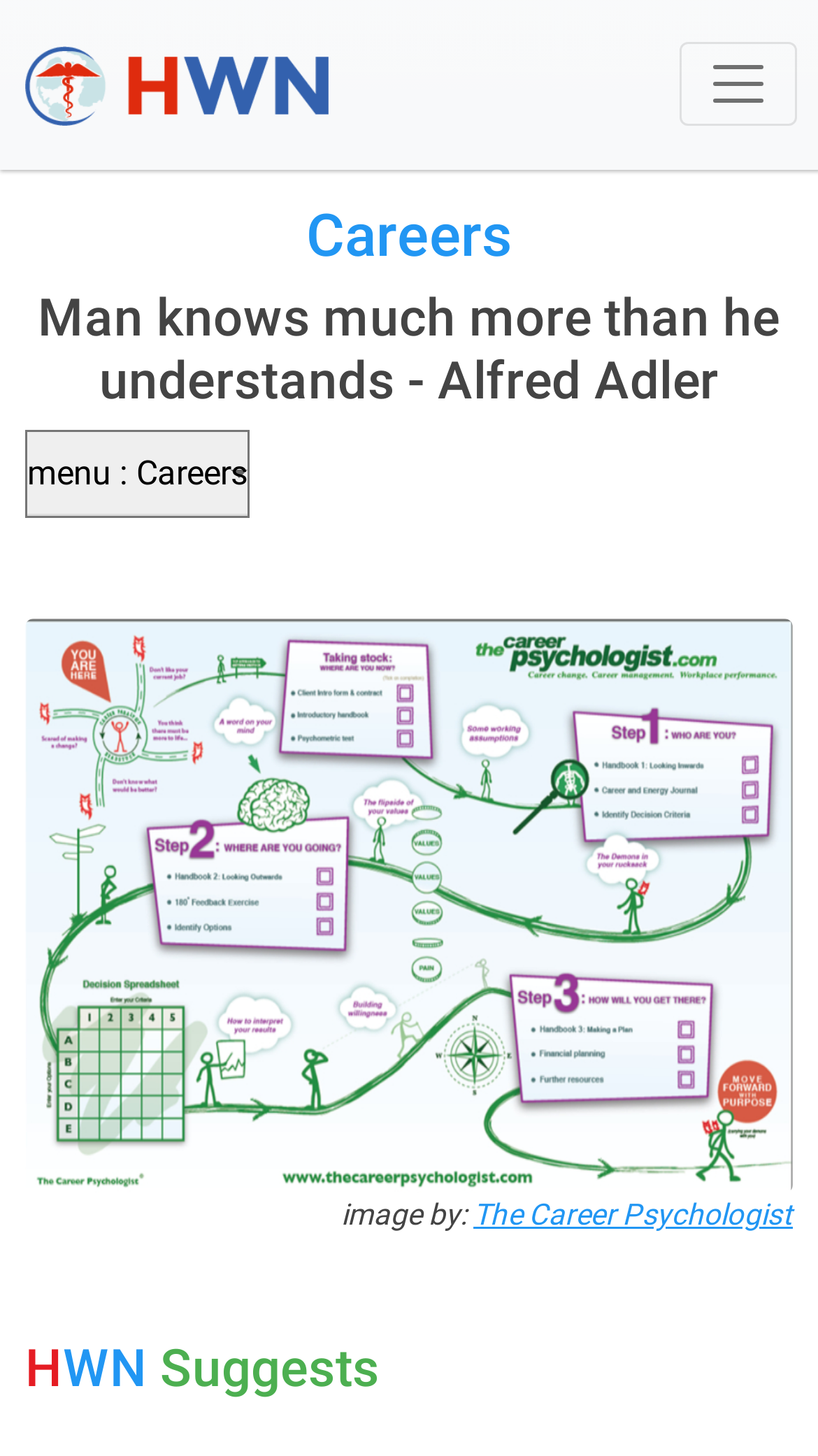Provide the bounding box for the UI element matching this description: "The Career Psychologist".

[0.579, 0.823, 0.969, 0.846]